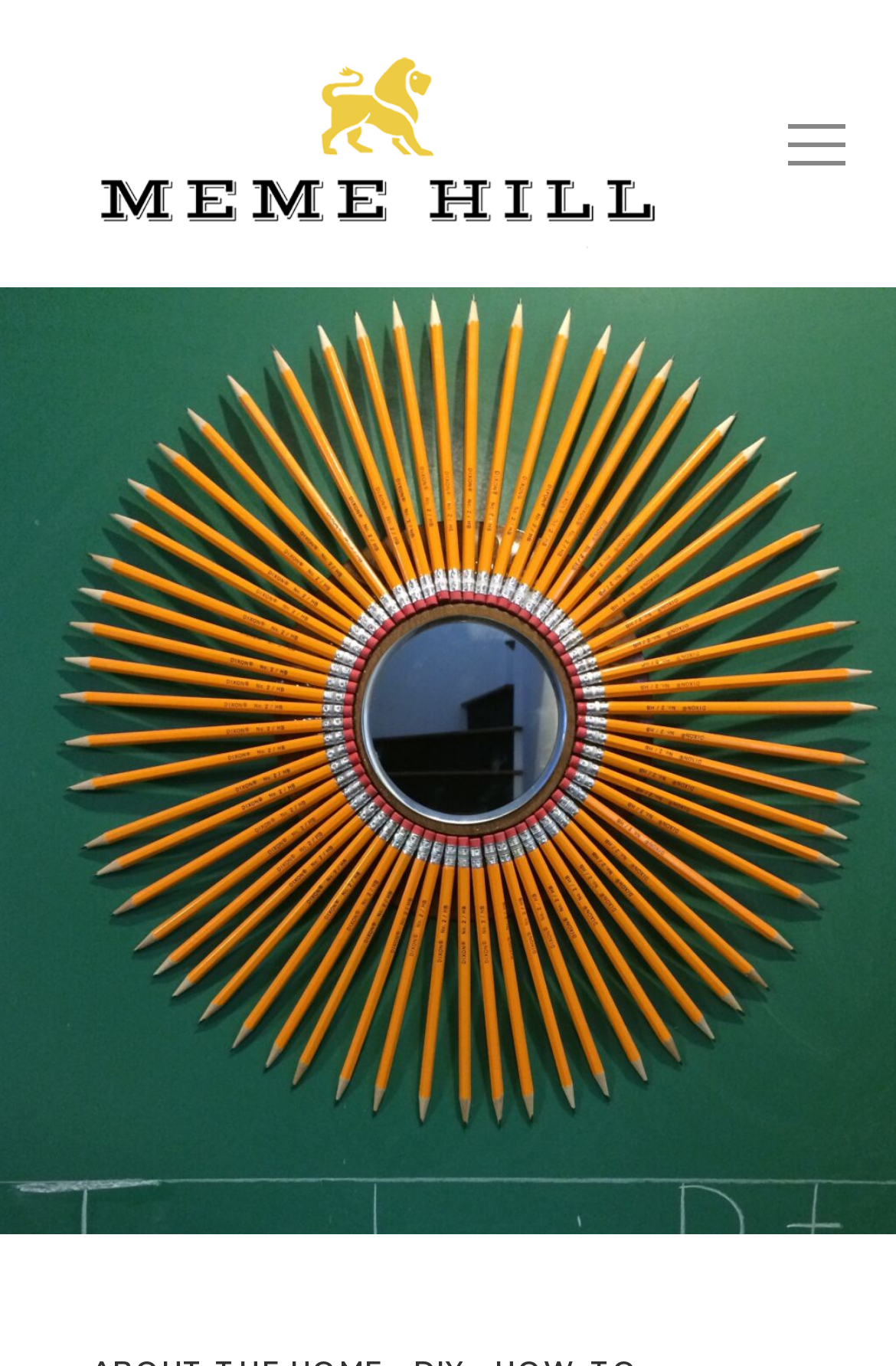How many links are present on the webpage?
Answer the question with a single word or phrase derived from the image.

20